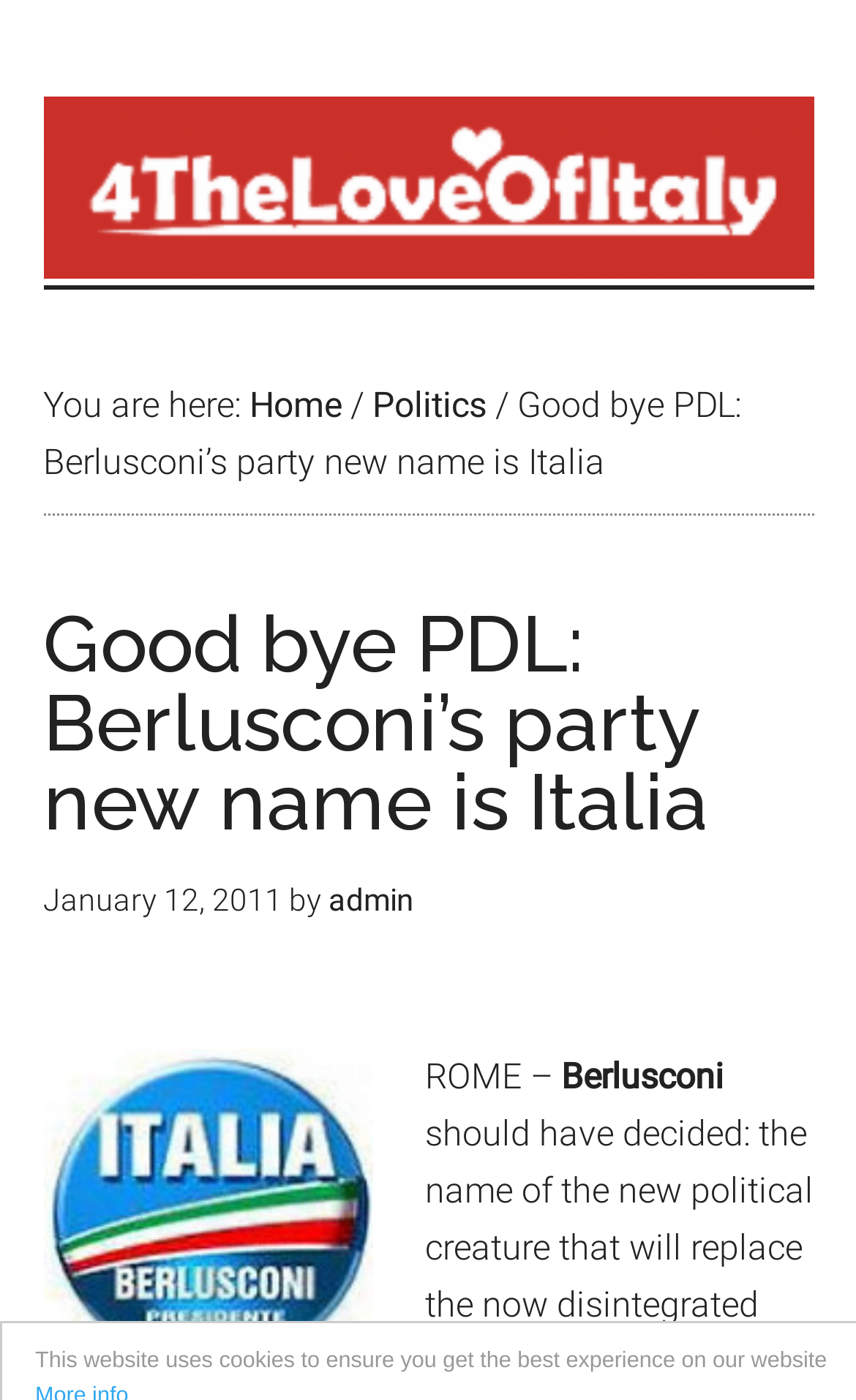Identify the headline of the webpage and generate its text content.

Good bye PDL: Berlusconi’s party new name is Italia